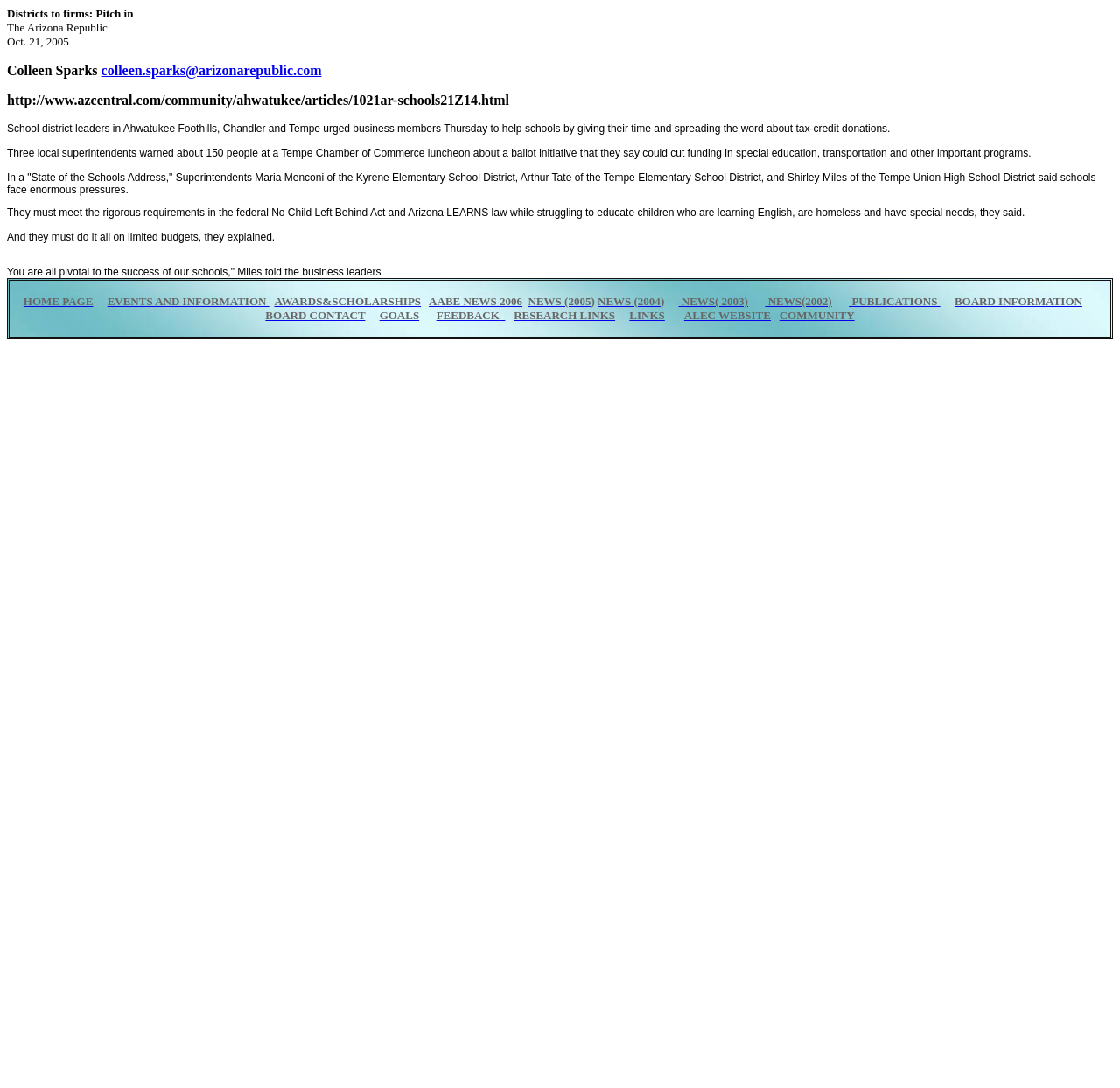Create an elaborate caption that covers all aspects of the webpage.

The webpage appears to be an article from The Arizona Republic, dated October 21, 2005, with the title "Districts to firms: Pitch in". The article discusses school district leaders in Ahwatukee Foothills, Chandler, and Tempe urging business members to help schools by giving their time and spreading the word about tax-credit donations.

At the top of the page, there is a header section with a table containing a single row and cell that spans the entire width of the page. This cell contains the article's title, author, and publication date, as well as a link to the author's email address and a URL to the article.

Below the header, there is a large block of text that makes up the main content of the article. The text is divided into several paragraphs, each discussing the challenges faced by schools in meeting the requirements of the federal No Child Left Behind Act and Arizona LEARNS law, while struggling to educate children with special needs, English language learners, and homeless students.

To the right of the main content, there is a sidebar with a table containing multiple rows and cells. Each cell contains a link to a different section of the website, such as "HOME PAGE", "EVENTS AND INFORMATION", "AWARDS&SCHOLARSHIPS", and so on. There are a total of 17 links in the sidebar, each with a brief description or title.

The overall layout of the page is simple and easy to navigate, with a clear separation between the main content and the sidebar. The text is well-organized and easy to read, with clear headings and paragraphs.